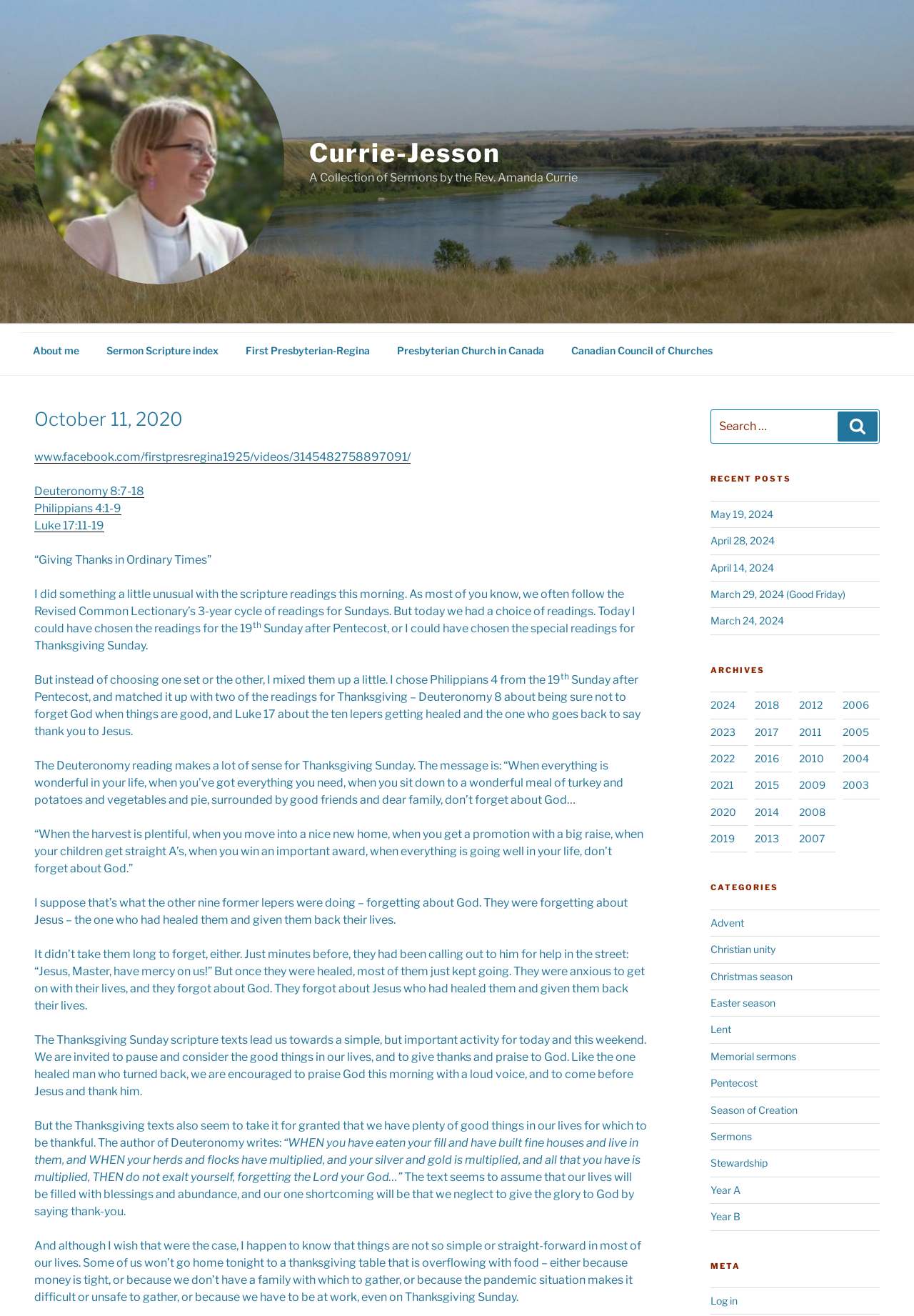Could you specify the bounding box coordinates for the clickable section to complete the following instruction: "View recent posts"?

[0.778, 0.38, 0.962, 0.482]